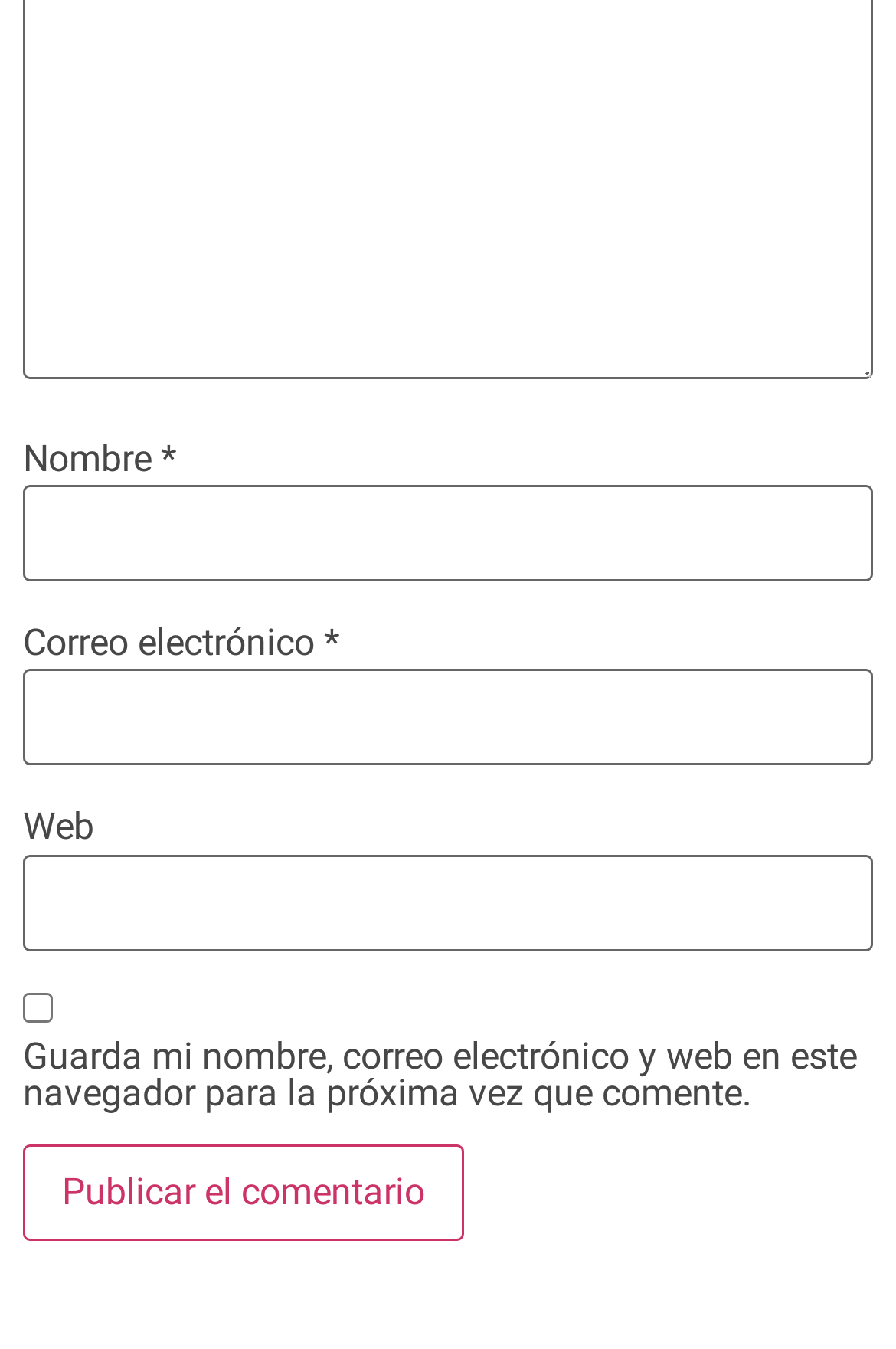Respond concisely with one word or phrase to the following query:
How many text boxes are there in the form?

3